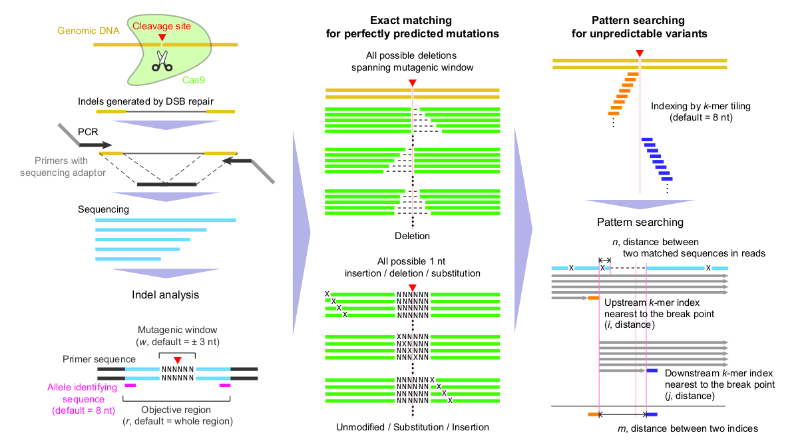Create an extensive caption that includes all significant details of the image.

The image illustrates a detailed workflow related to the analysis of CRISPR-induced mutations, focusing on the techniques of indel (insertion/deletion) analysis and pattern searching for genetic variations. It features key elements such as a diagram of genomic DNA cut by the Cas9 enzyme, highlighting the cleavage site and the resulting double-strand breaks that initiate the analysis process.

The left section outlines the methodology for examining mutations, including sequenced components and primer details used in PCR. It emphasizes exact matching strategies to identify perfectly predicted mutations, depicting the search for specific deletions, insertions, and substitutions across genomic sequences.

In contrast, the right section describes pattern searching for unpredictable genetic variants, showcasing how various indices and sequence alignments are utilized to determine the proximity of mutations. The diagram employs visual coding with colored lines to represent different sequence elements, providing a comprehensive view of the analytical frameworks employed in CRISPR research.

This image serves as an informative guide for researchers aiming to understand the complexities of CRISPR-induced mutations and the techniques available for their analysis.